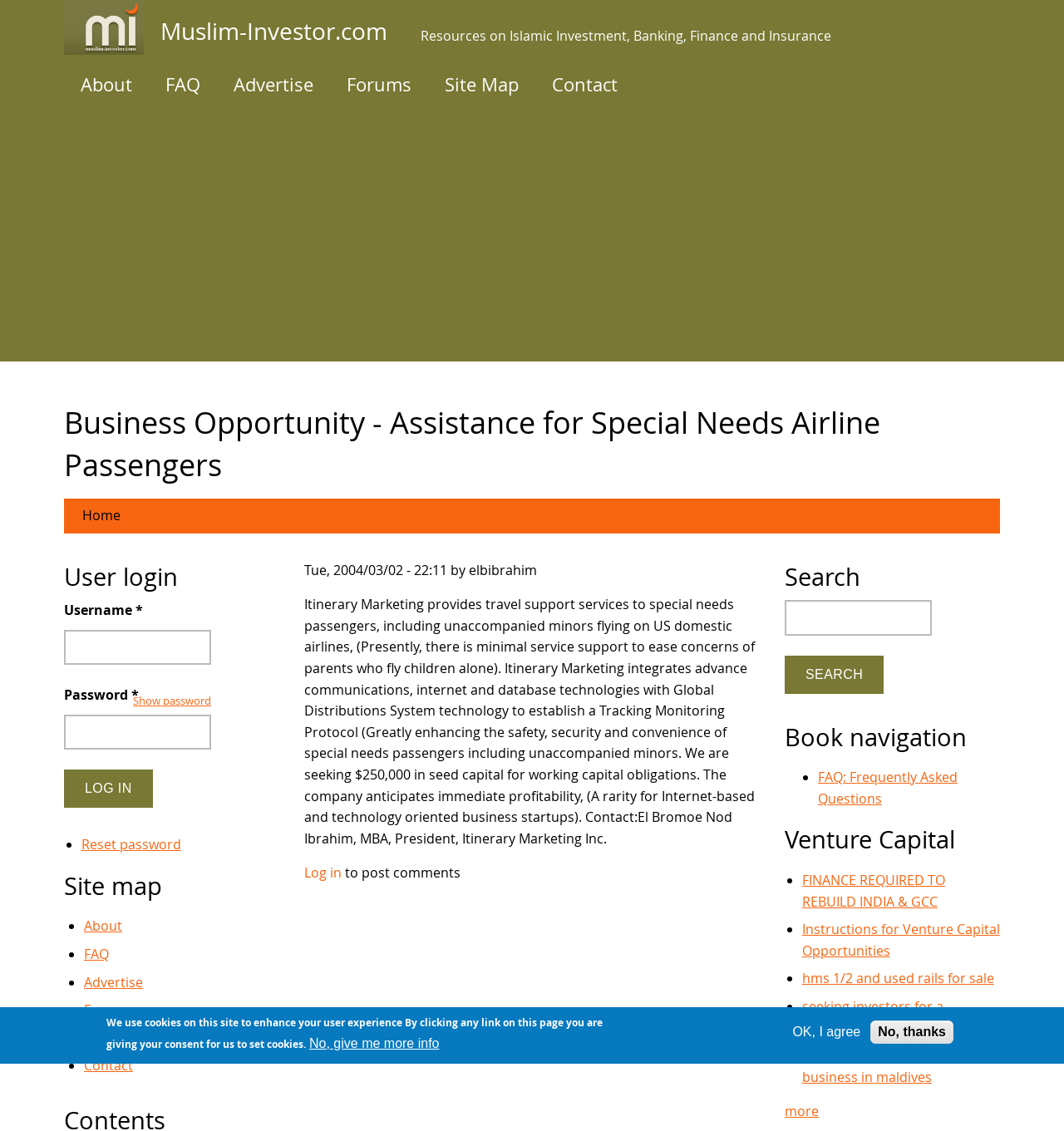Highlight the bounding box coordinates of the element you need to click to perform the following instruction: "Search for something."

[0.738, 0.531, 0.876, 0.562]